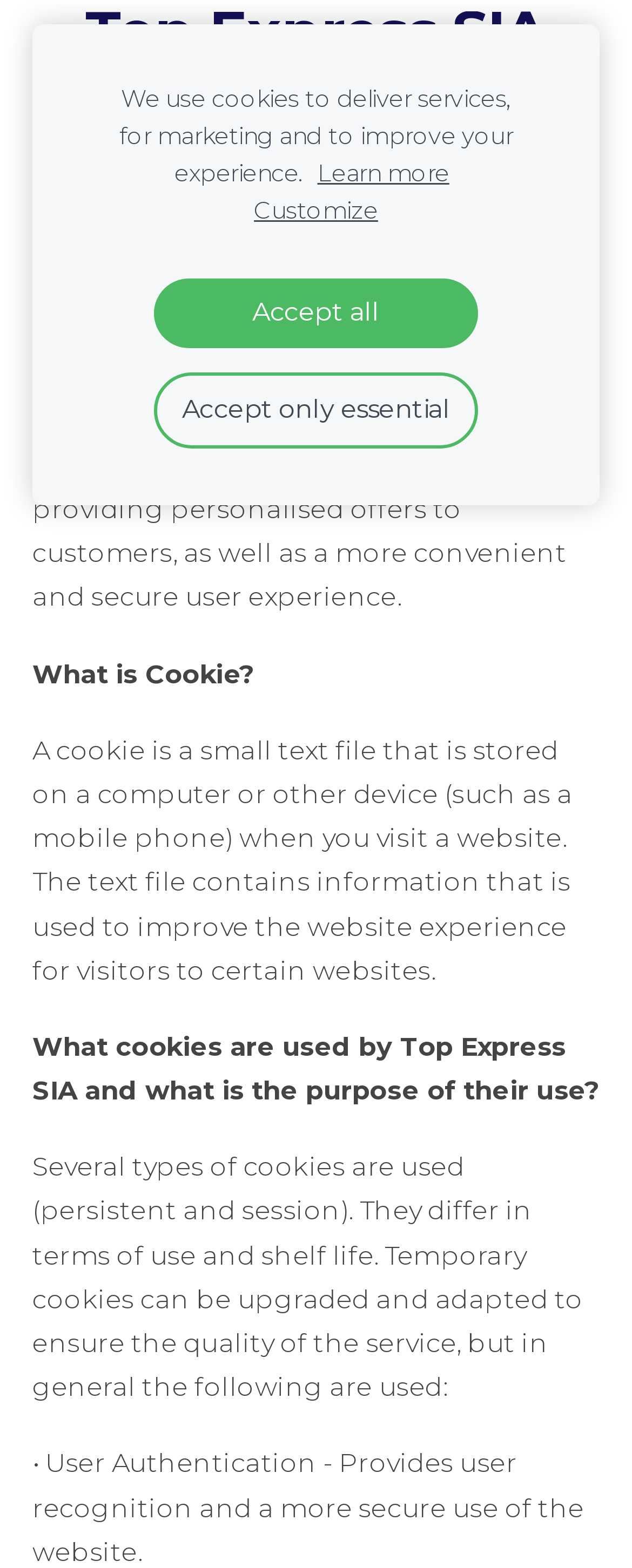Determine the bounding box coordinates (top-left x, top-left y, bottom-right x, bottom-right y) of the UI element described in the following text: Accept all

[0.244, 0.178, 0.756, 0.222]